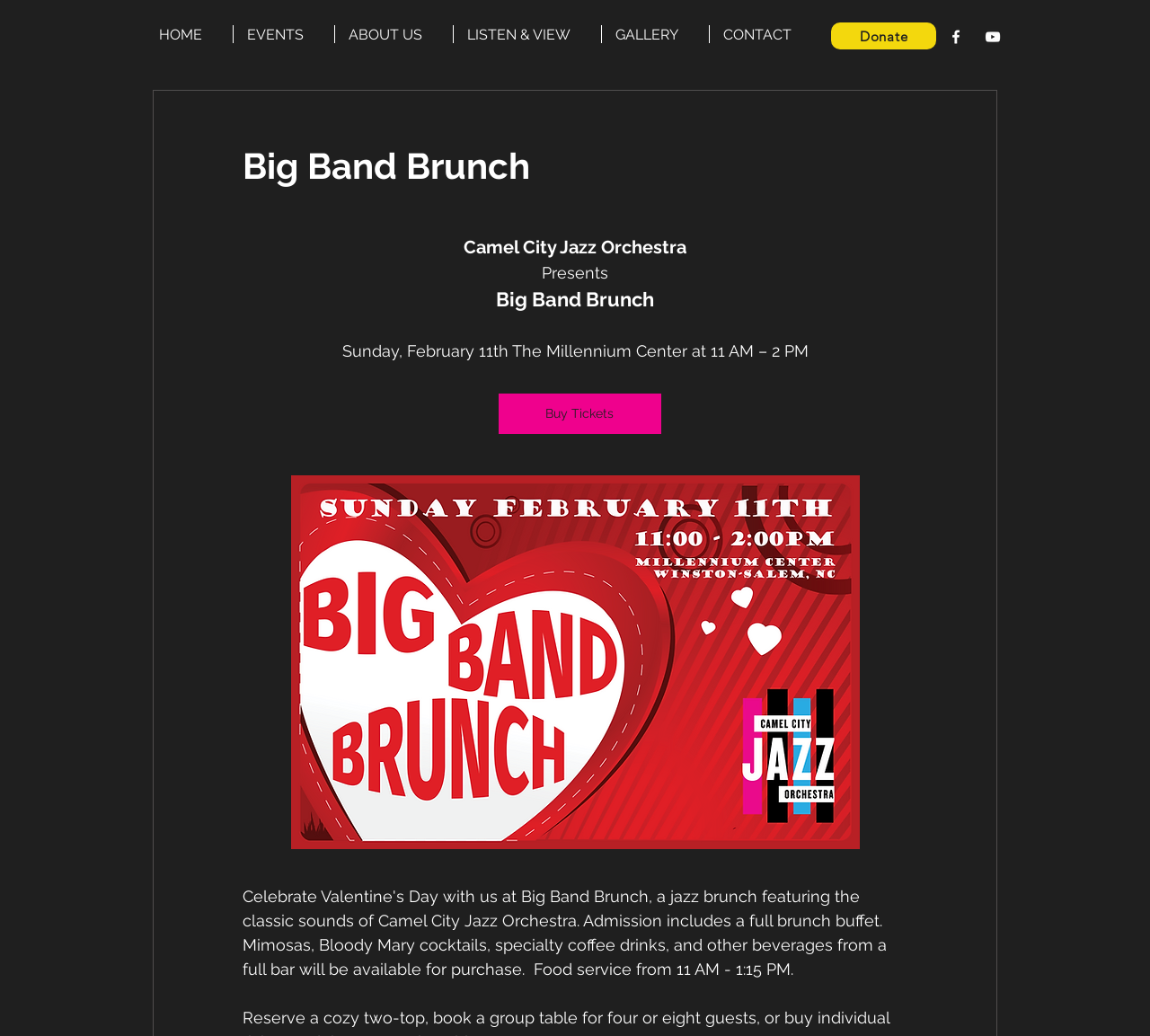Please identify the bounding box coordinates of the clickable element to fulfill the following instruction: "go to home page". The coordinates should be four float numbers between 0 and 1, i.e., [left, top, right, bottom].

[0.127, 0.024, 0.202, 0.042]